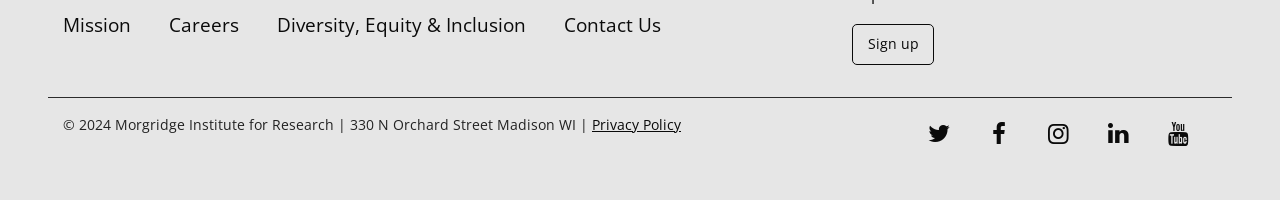What is the name of the research institute?
Provide a detailed answer to the question using information from the image.

I found the name of the research institute by looking at the copyright information at the bottom of the page, which states '© 2024 Morgridge Institute for Research | 330 N Orchard Street Madison WI |'.